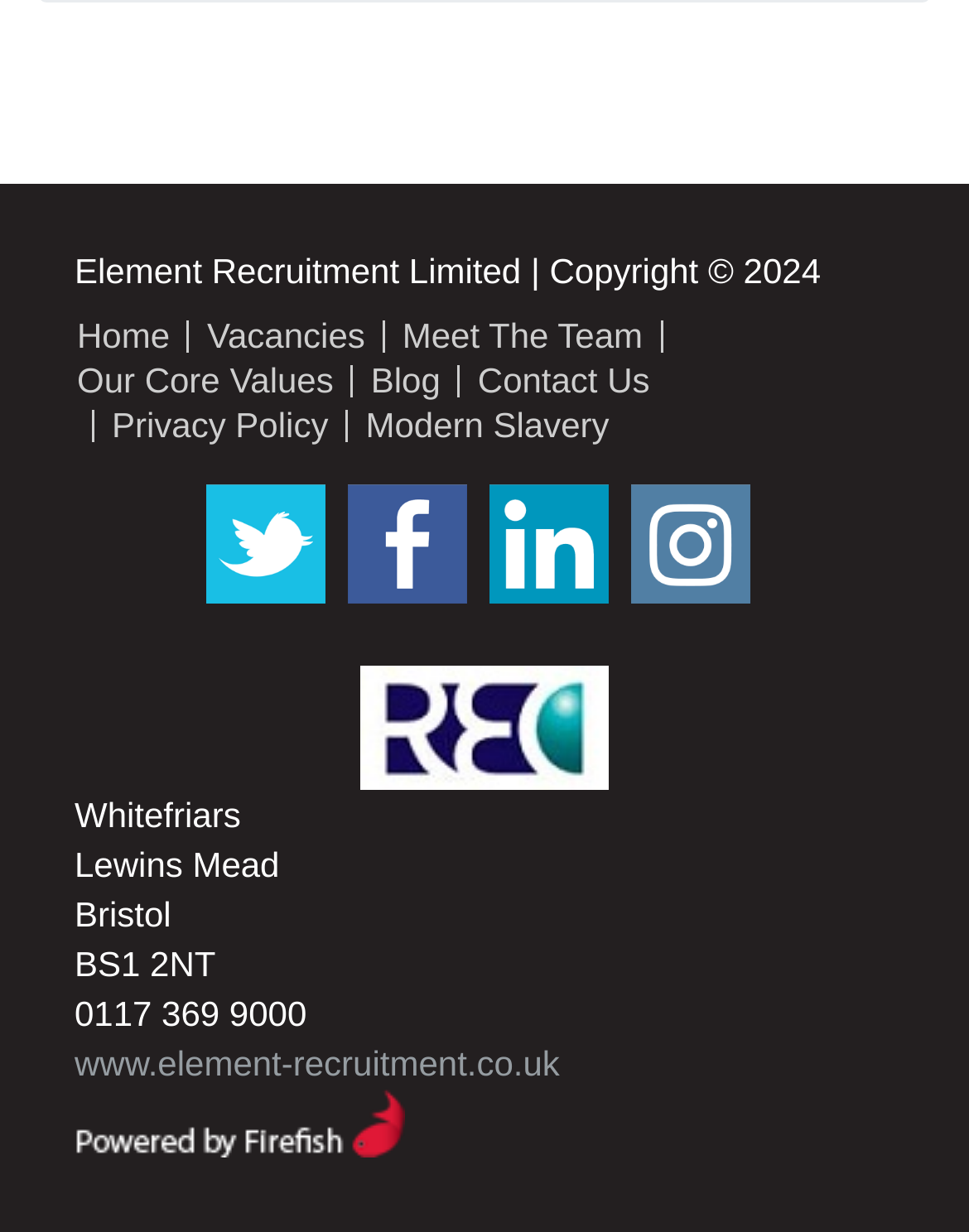Find the bounding box of the element with the following description: "Vacancies". The coordinates must be four float numbers between 0 and 1, formatted as [left, top, right, bottom].

[0.214, 0.256, 0.377, 0.289]